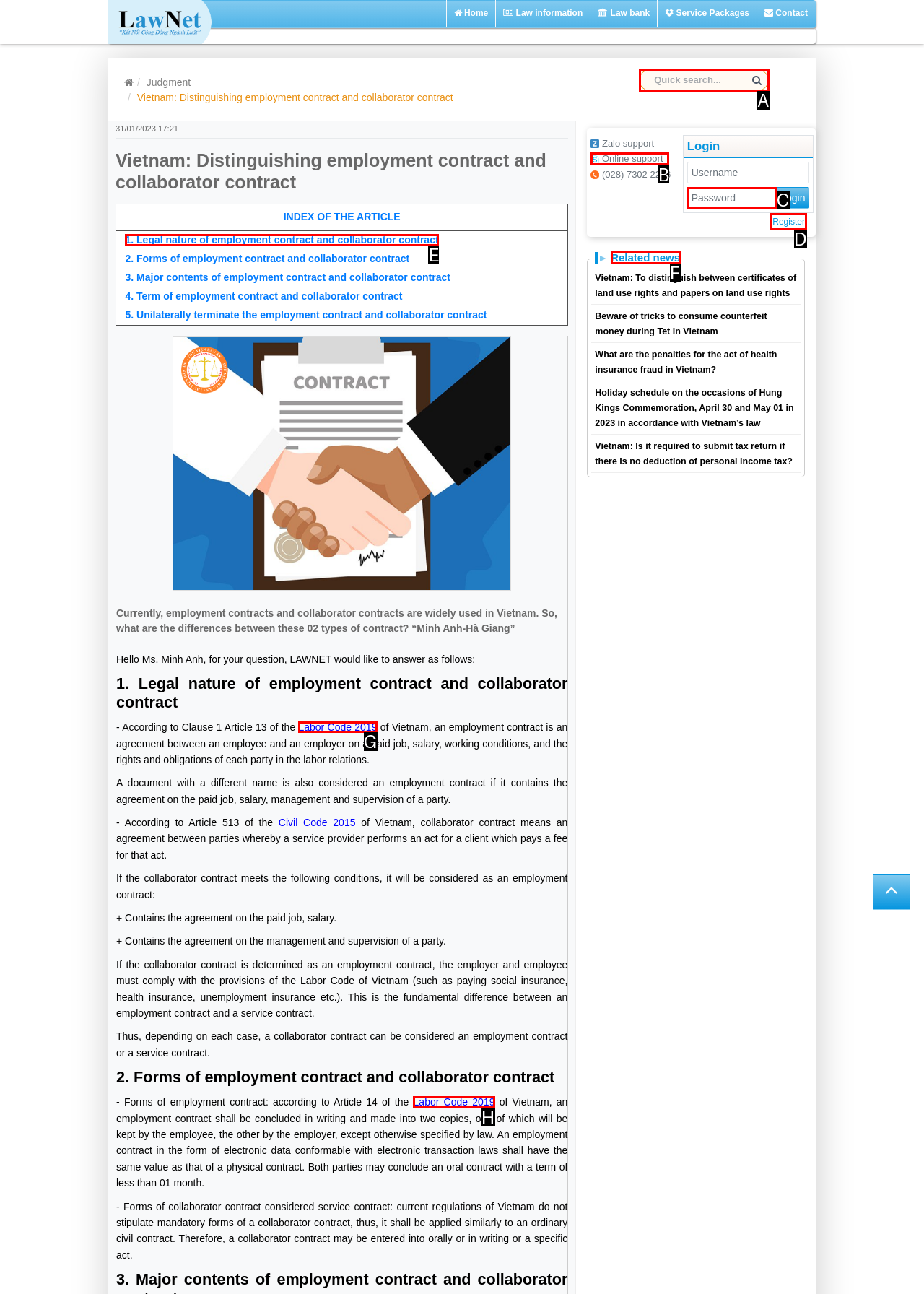Among the marked elements in the screenshot, which letter corresponds to the UI element needed for the task: Click on the link to Labor Code 2019?

G